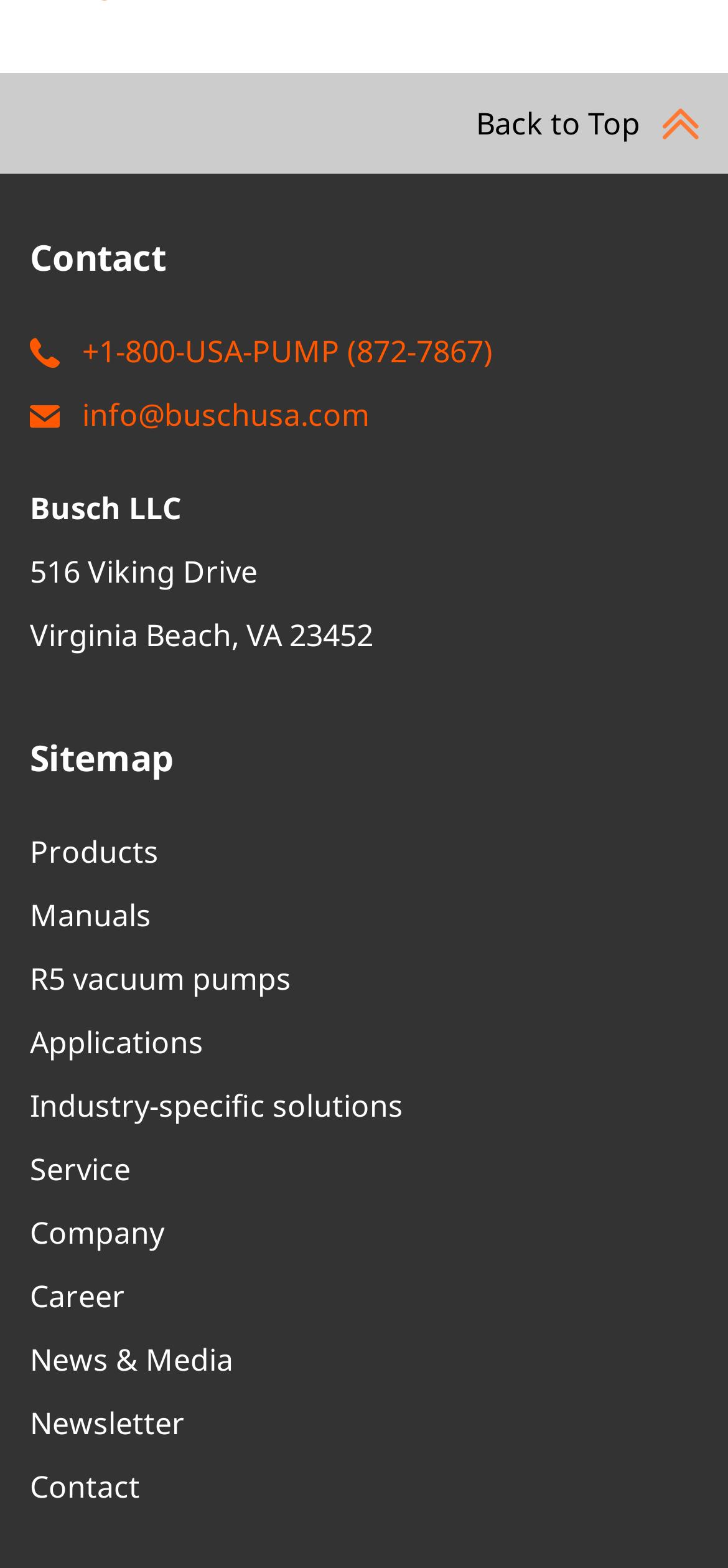What is the company name?
Kindly answer the question with as much detail as you can.

The company name can be found in the top-left section of the webpage, where it is written as 'Busch LLC' in a static text element.